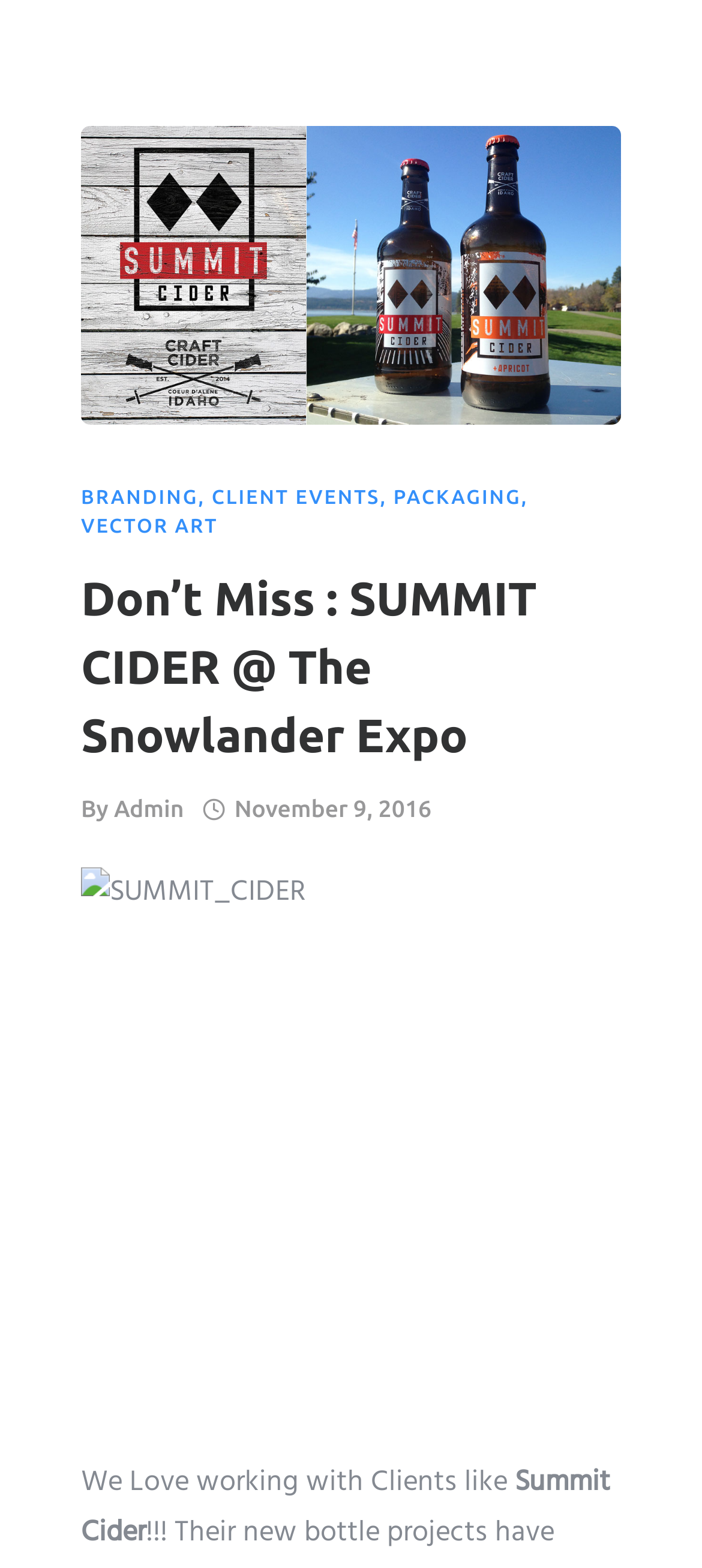Generate a comprehensive caption for the webpage you are viewing.

The webpage is about Jerm Designs, a design and illustration service that also offers vinyl wraps. At the top, there is a navigation menu with five links: an empty link, BRANDING, CLIENT EVENTS, PACKAGING, and VECTOR ART, which are positioned horizontally and evenly spaced. 

Below the navigation menu, there is a prominent heading that reads "Don’t Miss : SUMMIT CIDER @ The Snowlander Expo", which is a clickable link. 

On the left side, there is a section with a "By" label, followed by a link to "Admin". Next to it, there is a link with a calendar icon and the date "November 9, 2016". 

The main content of the page is an image of SUMMIT CIDER, which takes up most of the page's width and is positioned below the heading. 

At the bottom, there is a paragraph of text that reads "We Love working with Clients like Summit Cider", which suggests that the page is showcasing a client project.